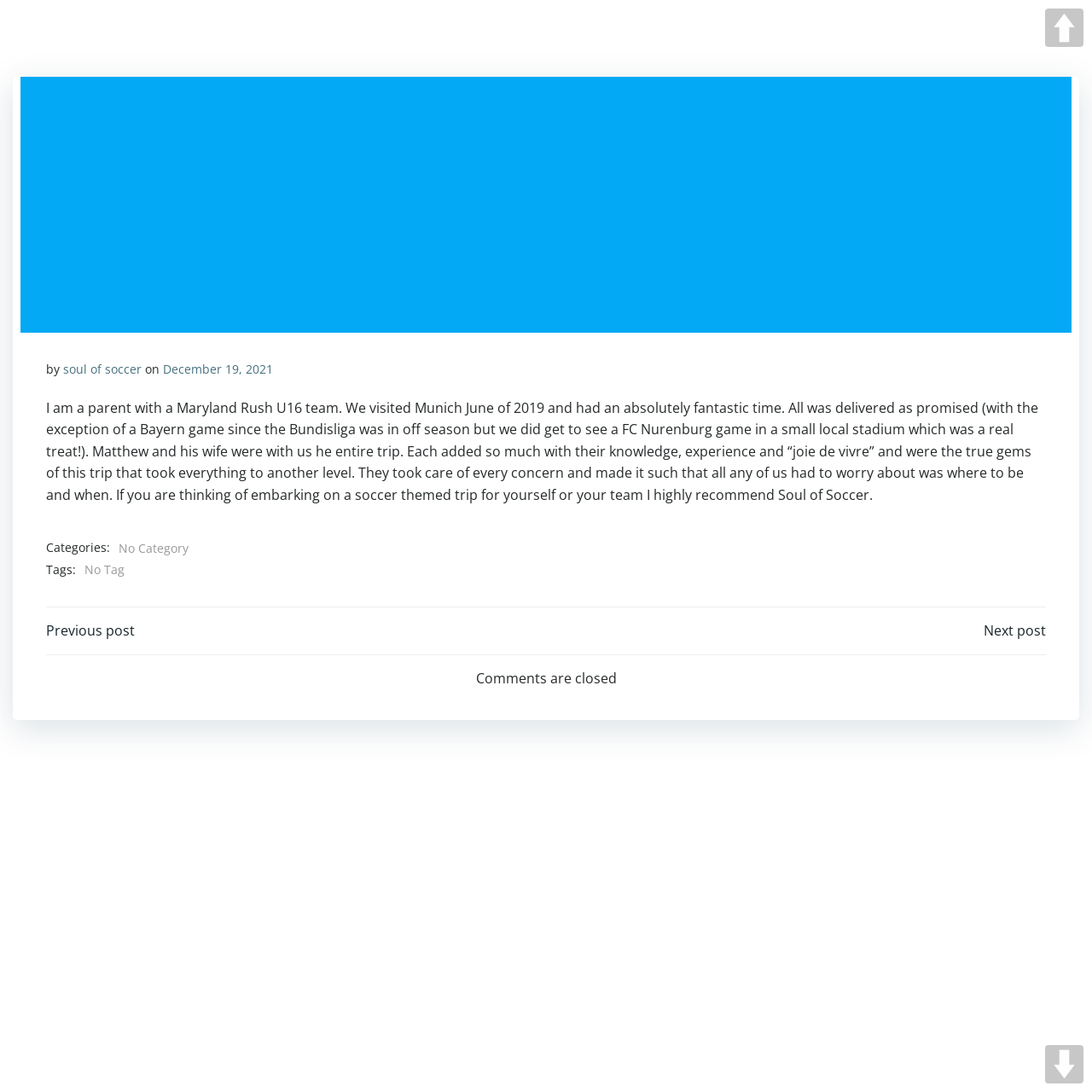Show the bounding box coordinates for the HTML element as described: "December 19, 2021".

[0.149, 0.33, 0.25, 0.345]